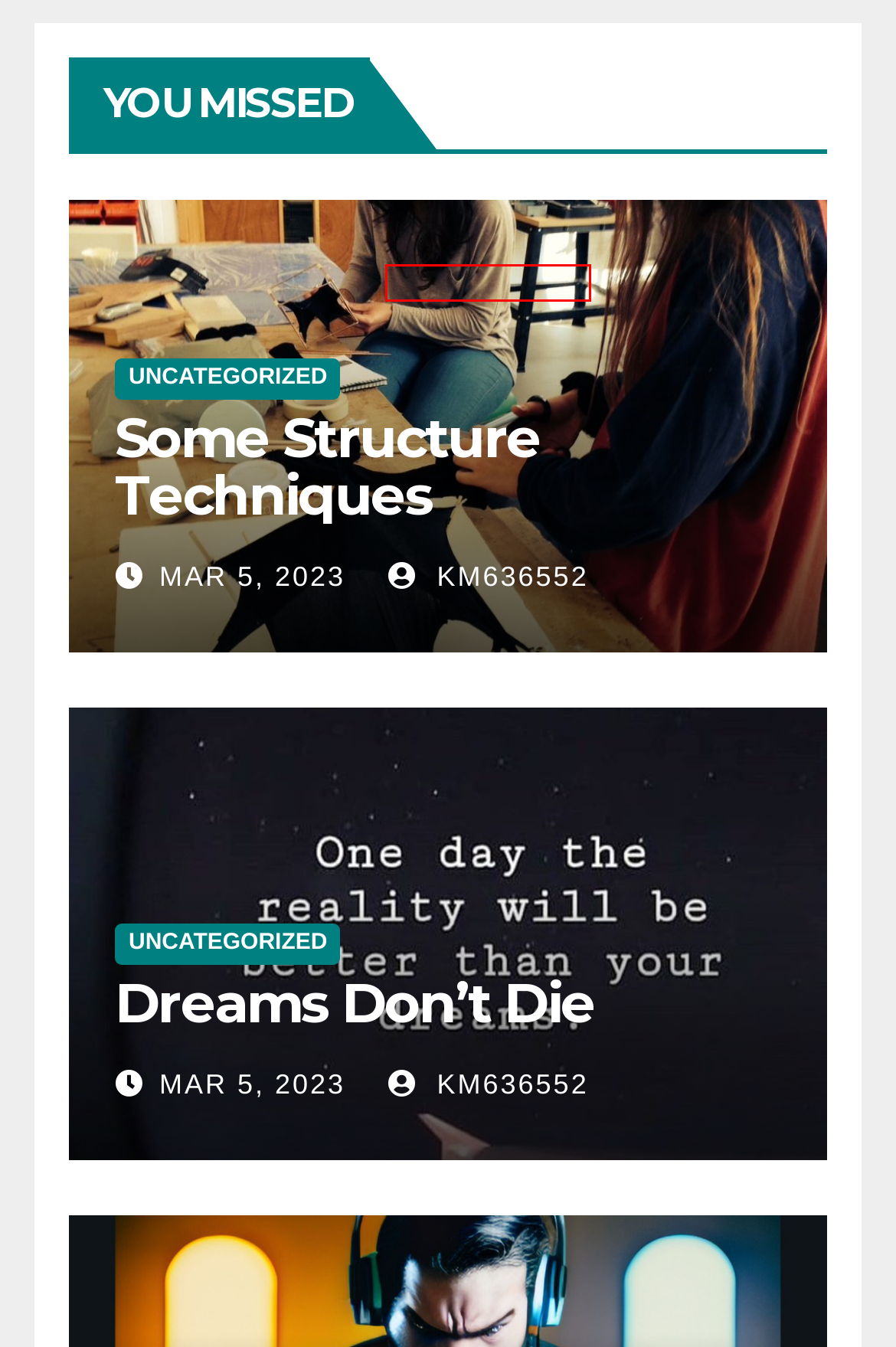Examine the screenshot of the webpage, which has a red bounding box around a UI element. Select the webpage description that best fits the new webpage after the element inside the red bounding box is clicked. Here are the choices:
A. July, 2022 - Takecharge+
B. 7 Advantages Of Casino Games - Takecharge+
C. Contact us ! - Takecharge+
D. About Us - Takecharge+
E. km636552 - Takecharge+
F. Gaming Has a Positive Side - Takecharge+
G. Stress Body - Takecharge+
H. Terme and Condition - Takecharge+

E